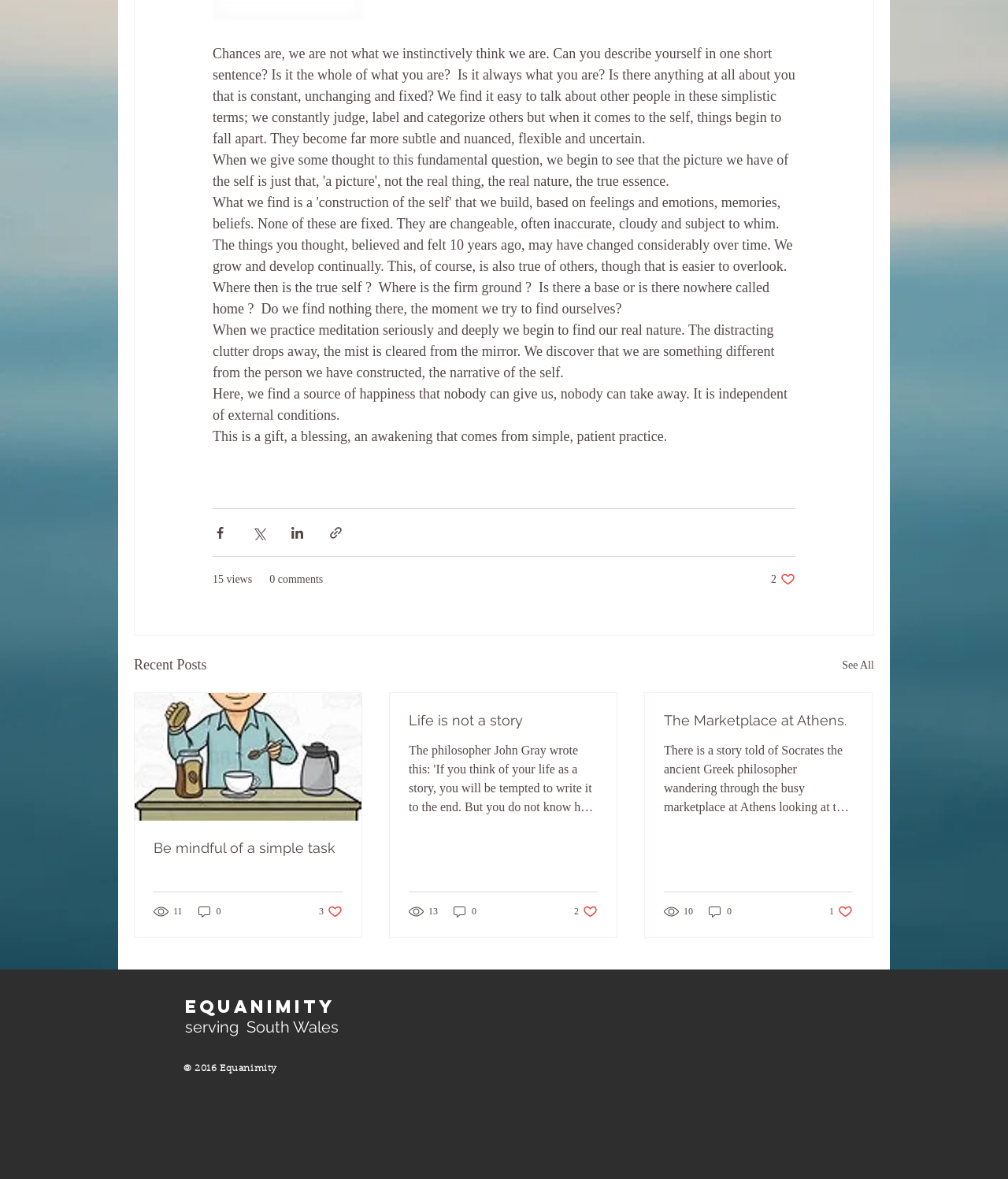Given the element description "See All", identify the bounding box of the corresponding UI element.

[0.835, 0.554, 0.867, 0.574]